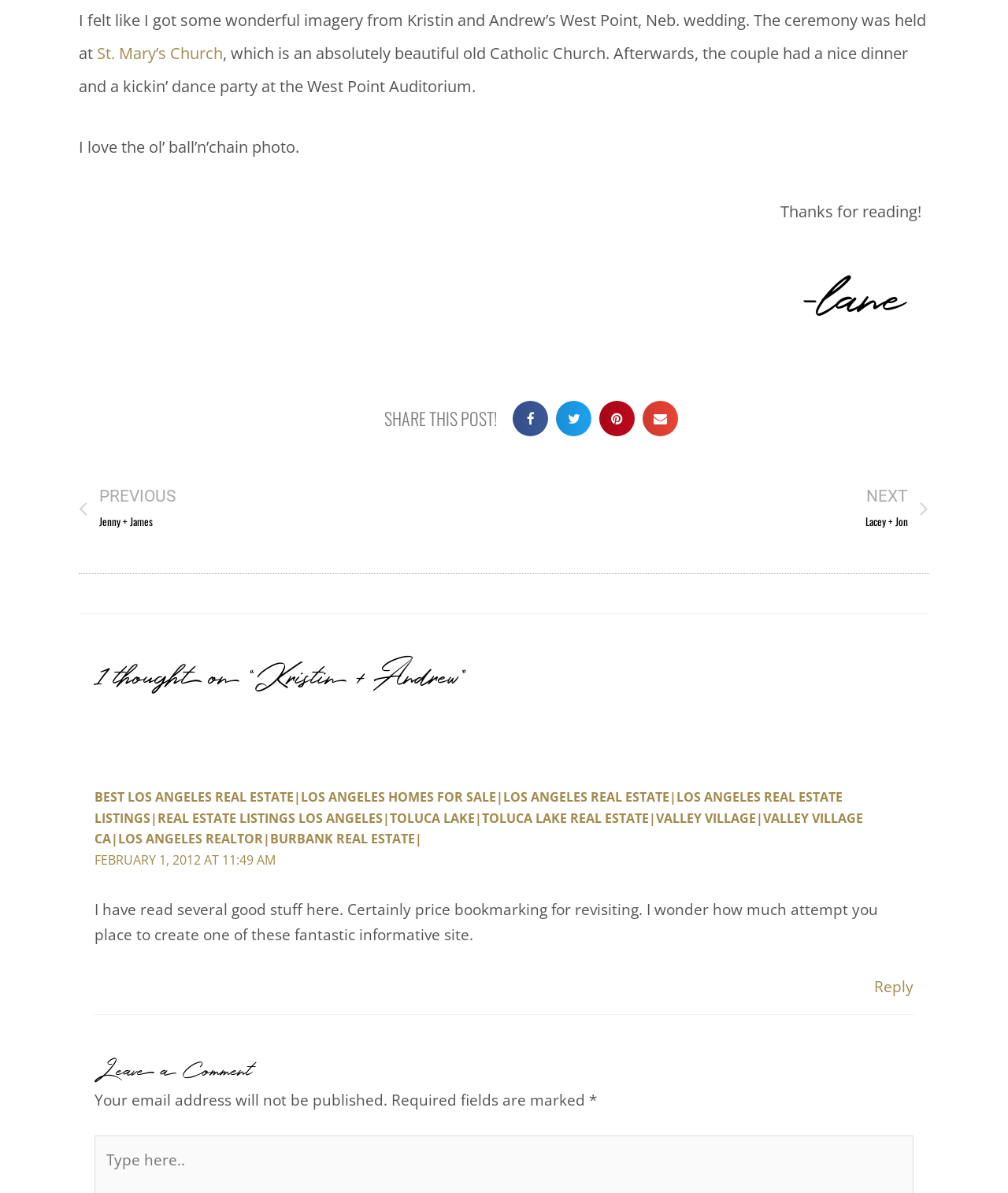Refer to the image and provide a thorough answer to this question:
How many comments are there on this post?

The answer can be found in the section '1 thought on “Kristin + Andrew”' which indicates that there is one comment on this post.